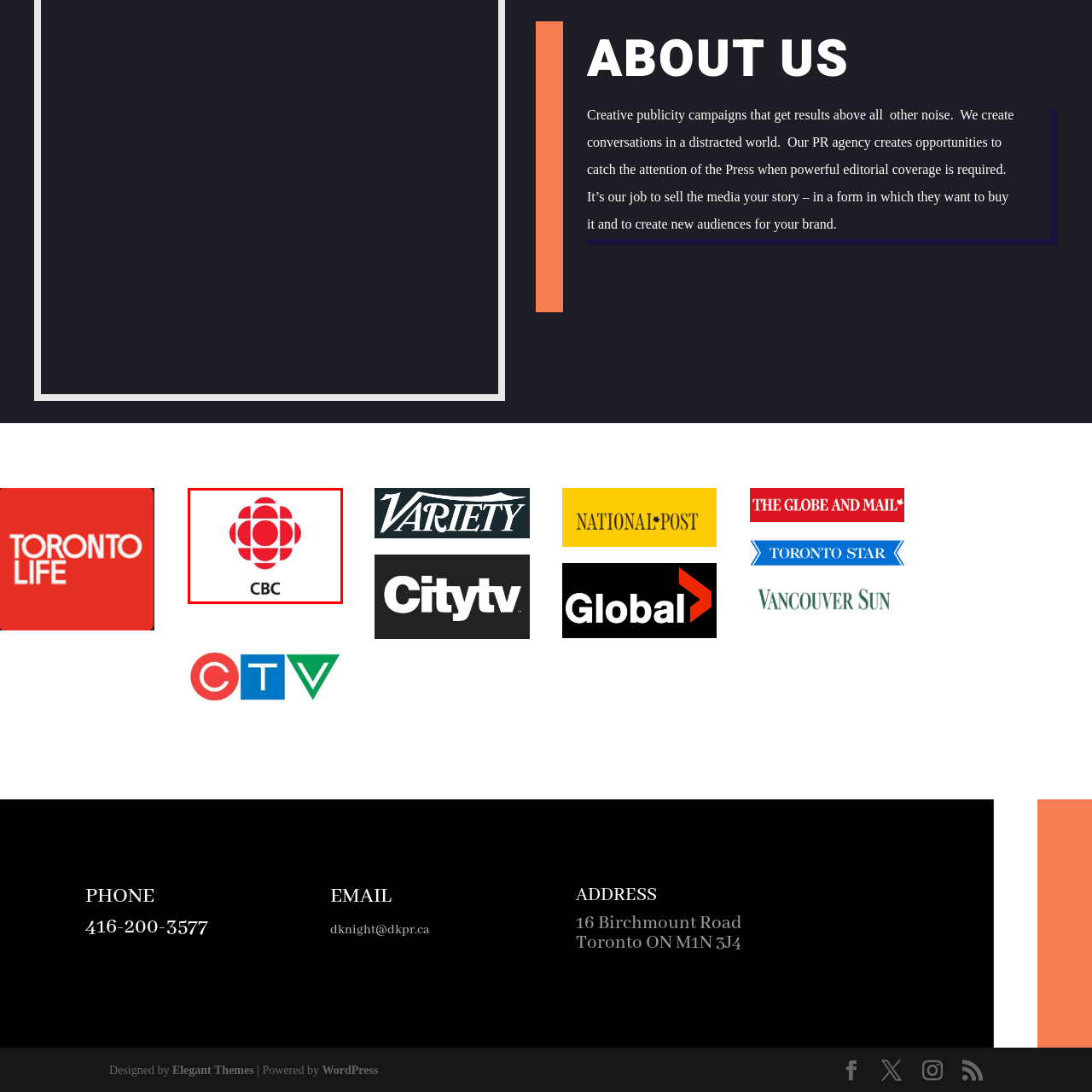Direct your attention to the image marked by the red boundary, What is the abbreviation displayed below the graphic element? Provide a single word or phrase in response.

CBC